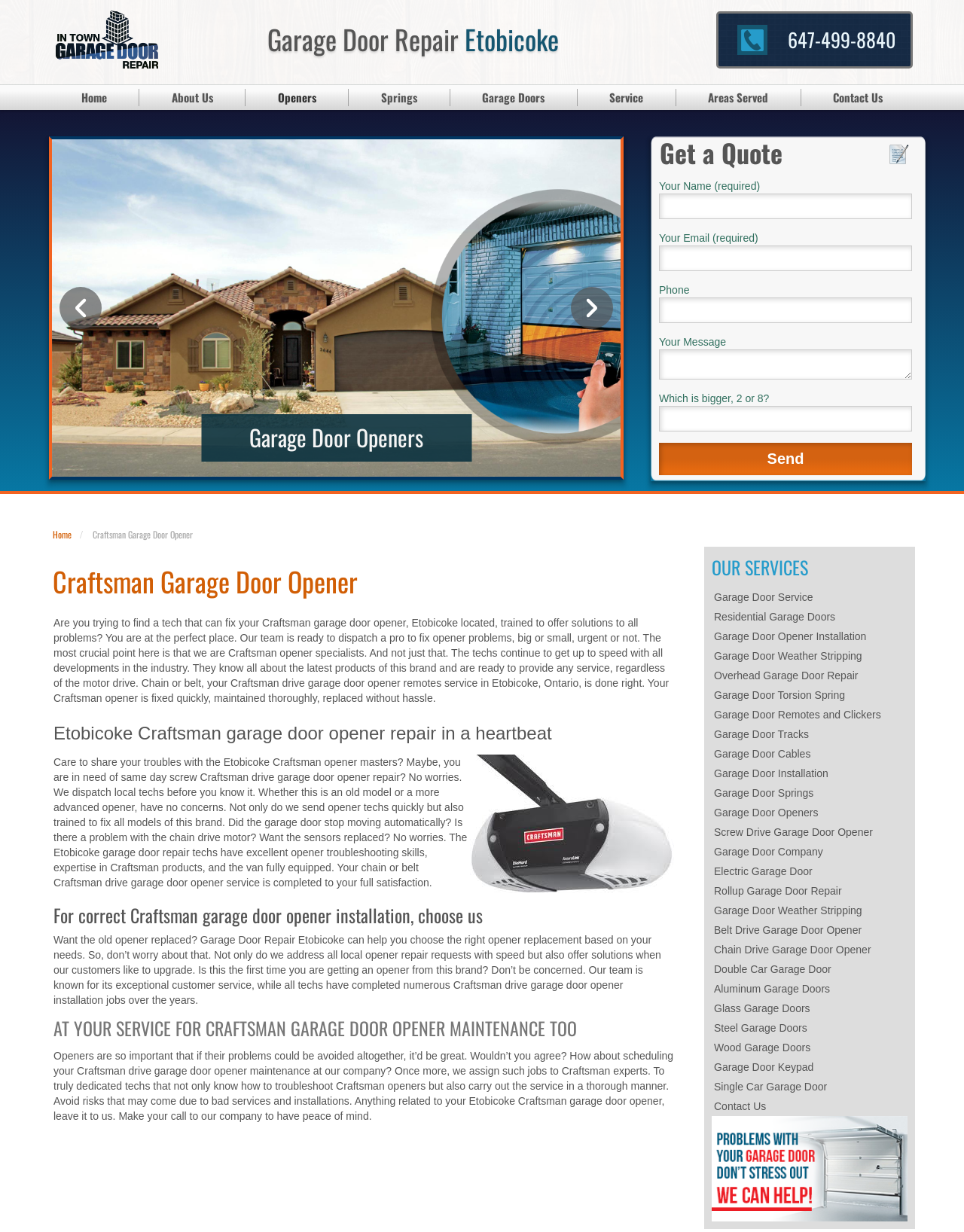What is the location of the company?
Please provide a comprehensive answer based on the visual information in the image.

I found this information by looking at the text throughout the webpage which mentions Etobicoke, Ontario, and the link with the text 'garage door repair etobicoke'.